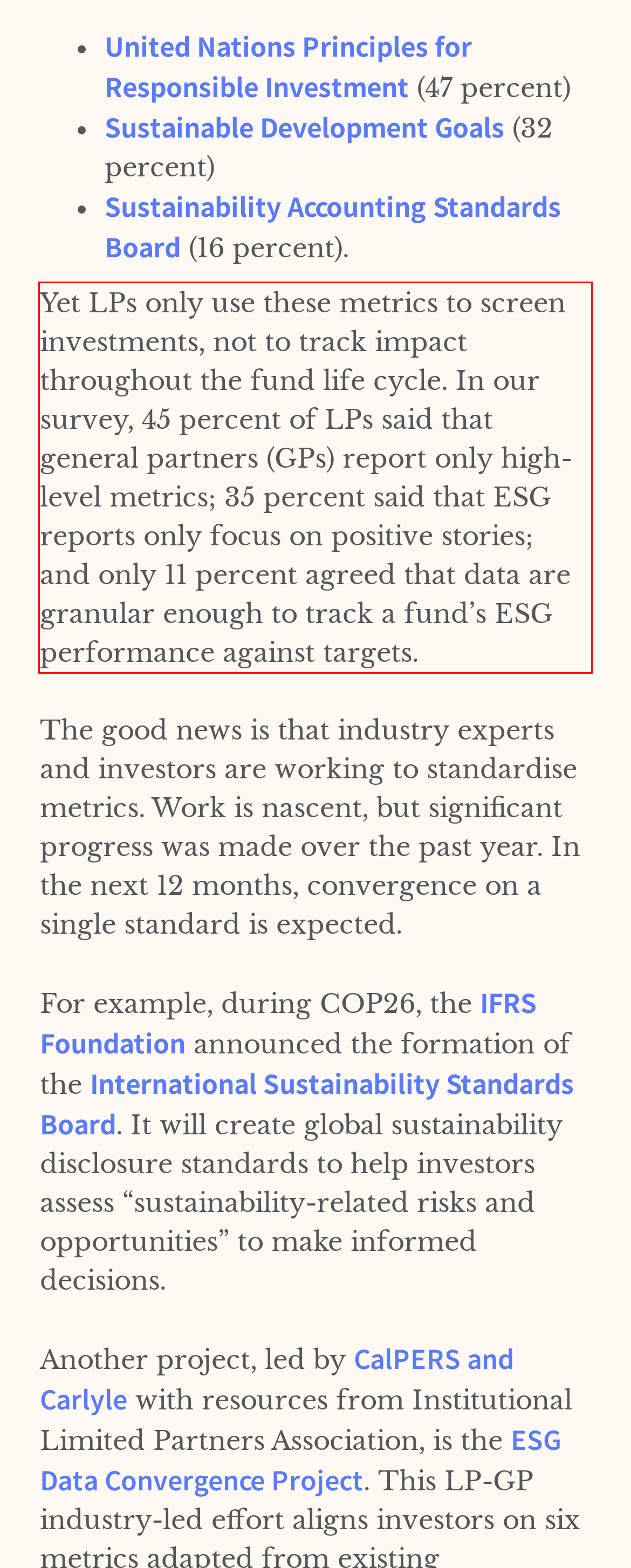You are presented with a screenshot containing a red rectangle. Extract the text found inside this red bounding box.

Yet LPs only use these metrics to screen investments, not to track impact throughout the fund life cycle. In our survey, 45 percent of LPs said that general partners (GPs) report only high-level metrics; 35 percent said that ESG reports only focus on positive stories; and only 11 percent agreed that data are granular enough to track a fund’s ESG performance against targets.